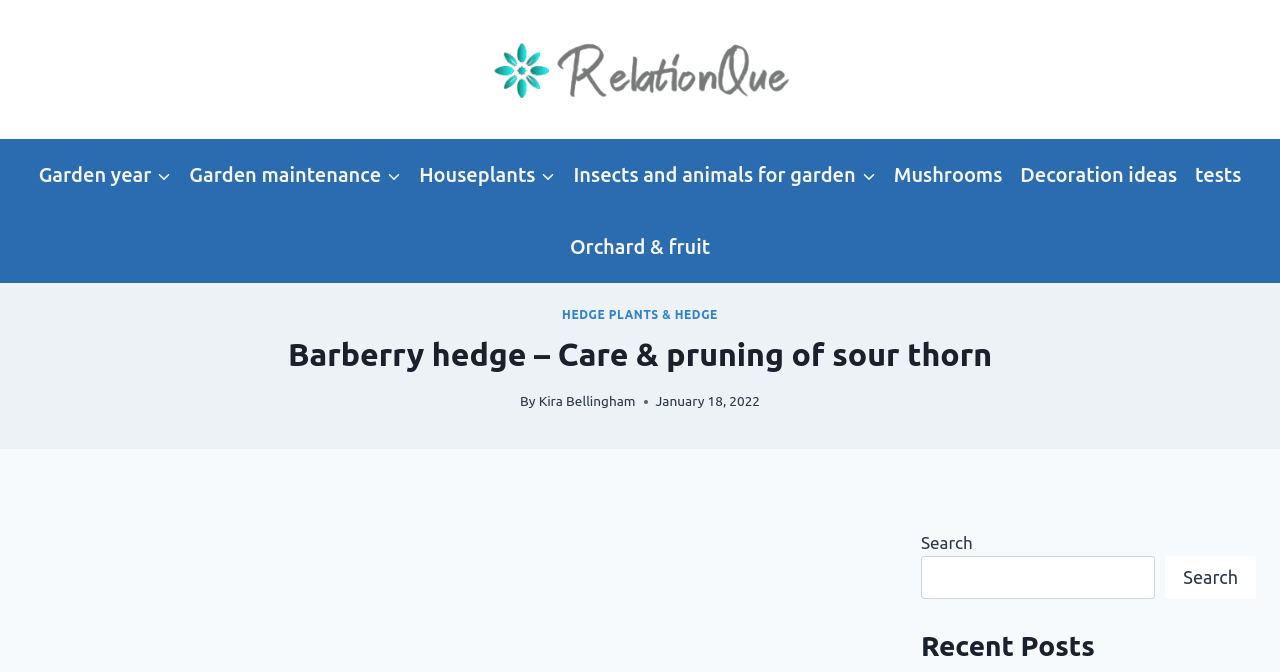What is the section below the search box?
Provide a thorough and detailed answer to the question.

The section below the search box is a heading element with the text 'Recent Posts' and a bounding box coordinate of [0.72, 0.93, 0.981, 0.992]. It is likely a section that displays a list of recent posts or articles on the website.